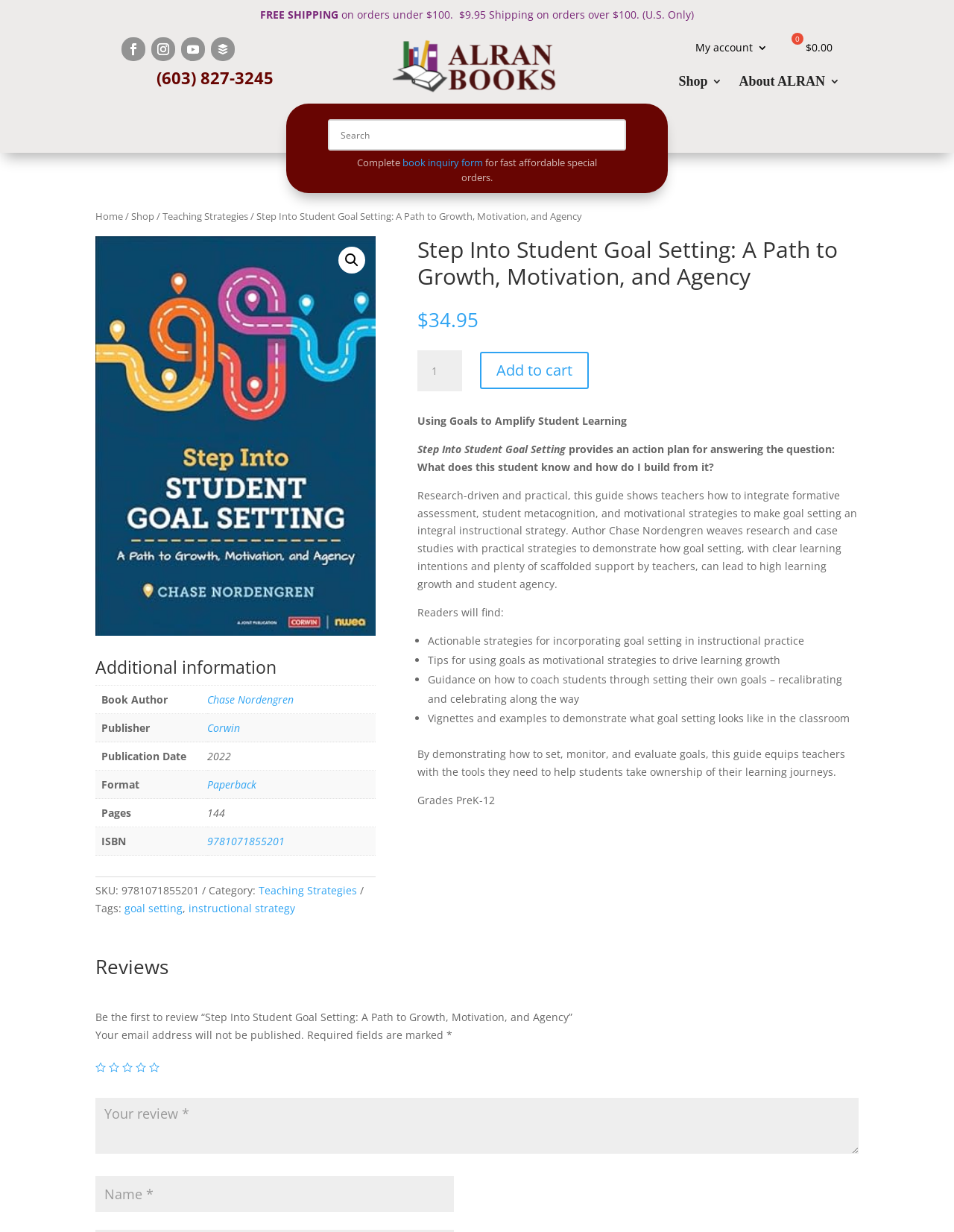Please find the bounding box coordinates of the element that you should click to achieve the following instruction: "Add to cart". The coordinates should be presented as four float numbers between 0 and 1: [left, top, right, bottom].

[0.503, 0.286, 0.617, 0.316]